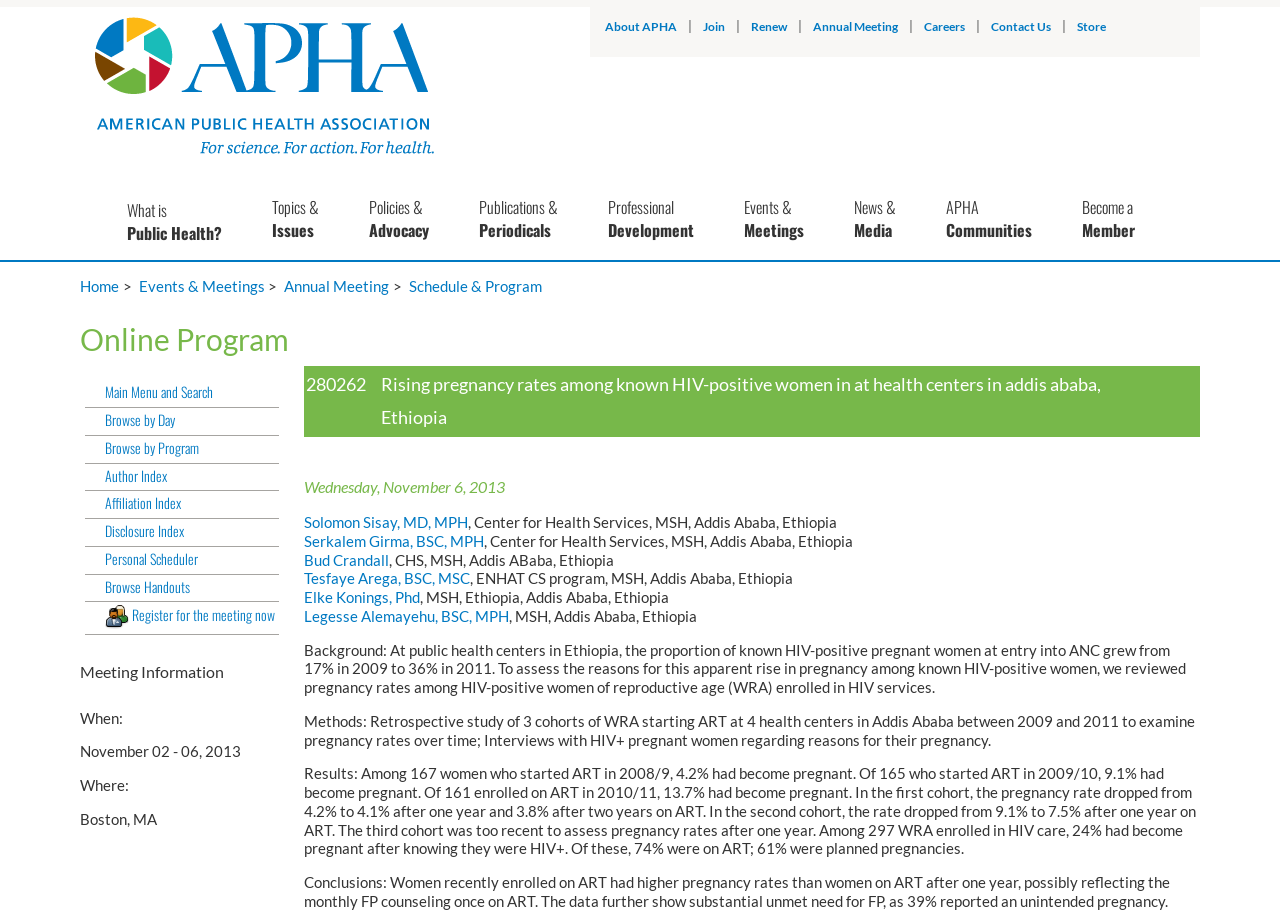Identify the bounding box coordinates of the clickable region required to complete the instruction: "Browse by 'Author Index'". The coordinates should be given as four float numbers within the range of 0 and 1, i.e., [left, top, right, bottom].

[0.066, 0.512, 0.218, 0.539]